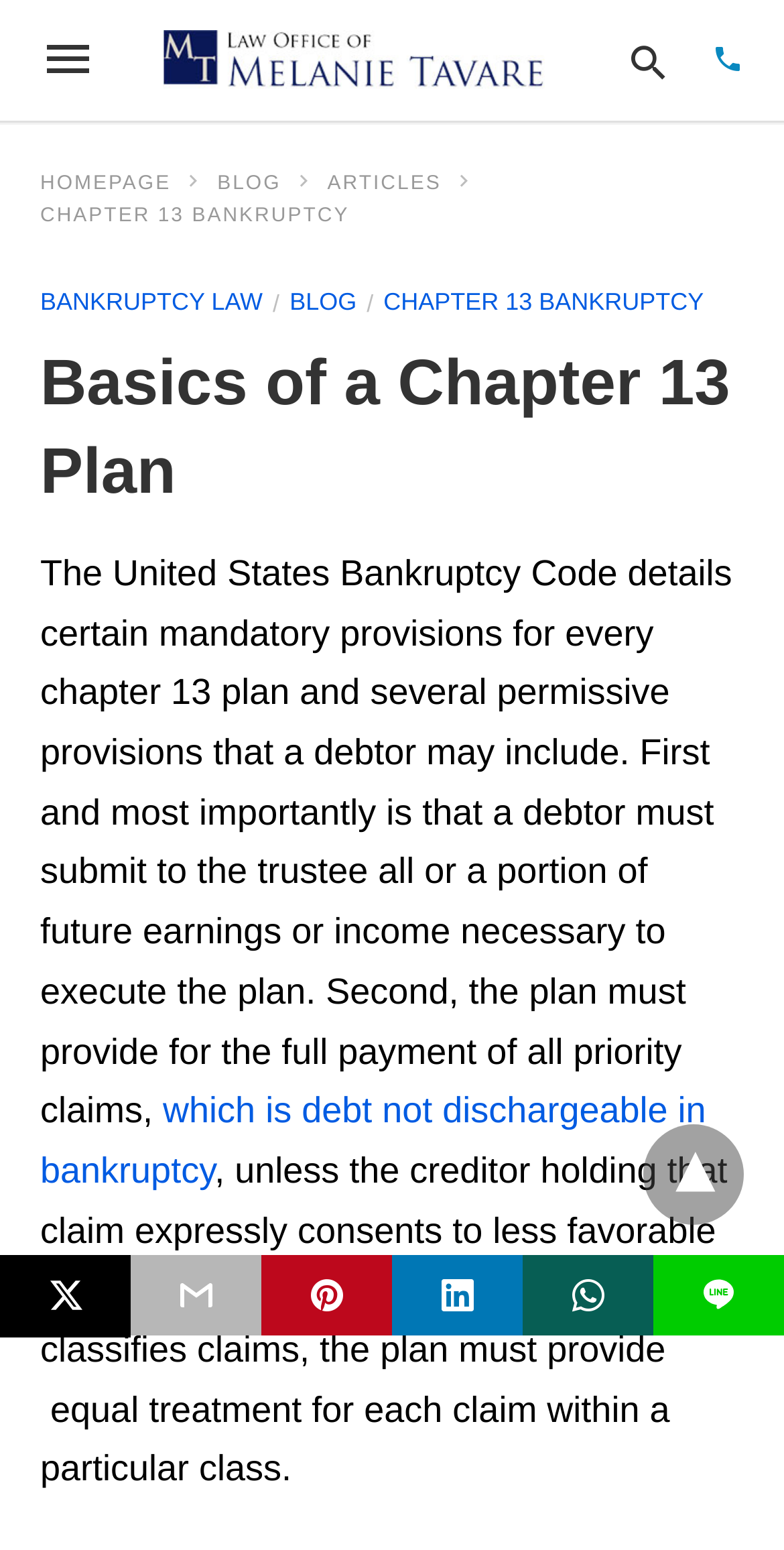Show the bounding box coordinates for the HTML element described as: "Articles".

[0.418, 0.112, 0.609, 0.126]